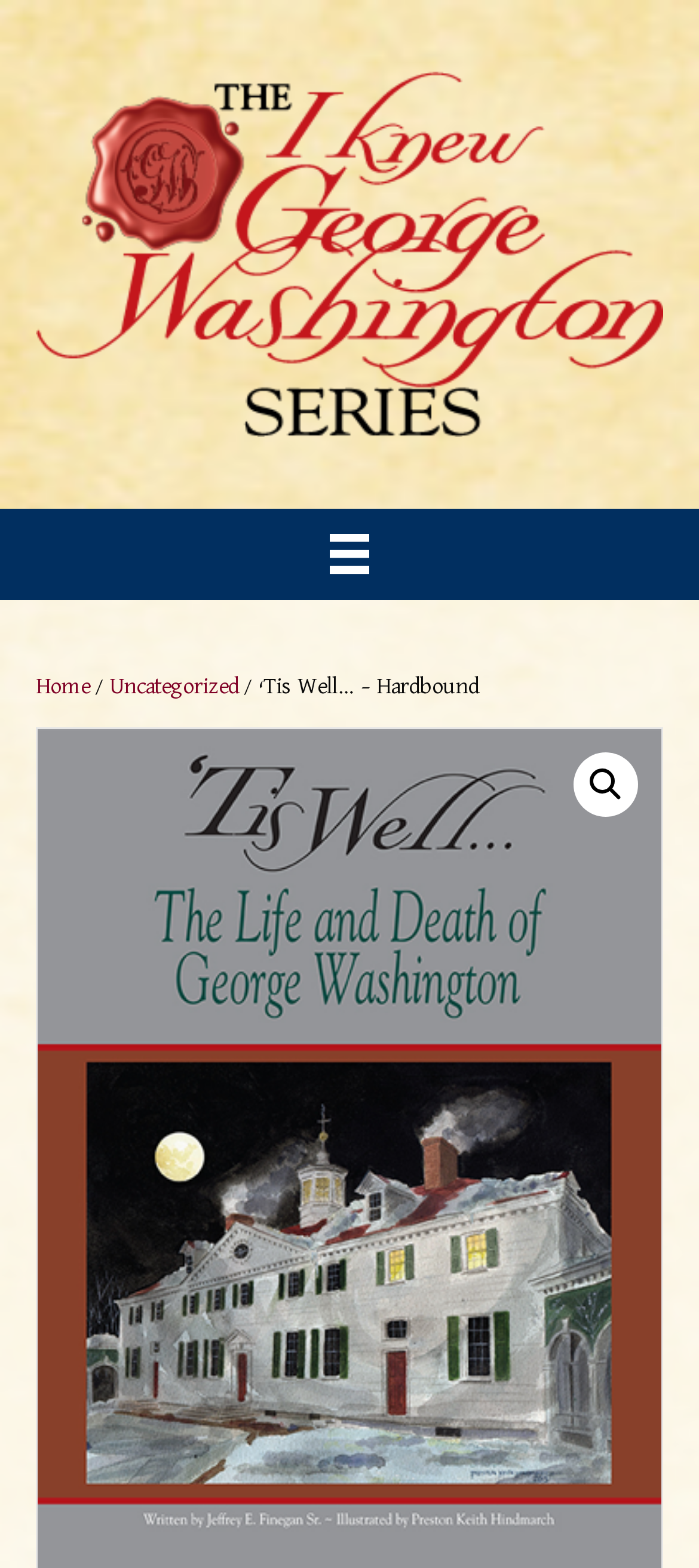What is the shape of the image next to the 'Menu' button?
Please give a detailed and elaborate answer to the question.

The image next to the 'Menu' button has a bounding box of [0.471, 0.341, 0.529, 0.366], which indicates that it is a square shape.